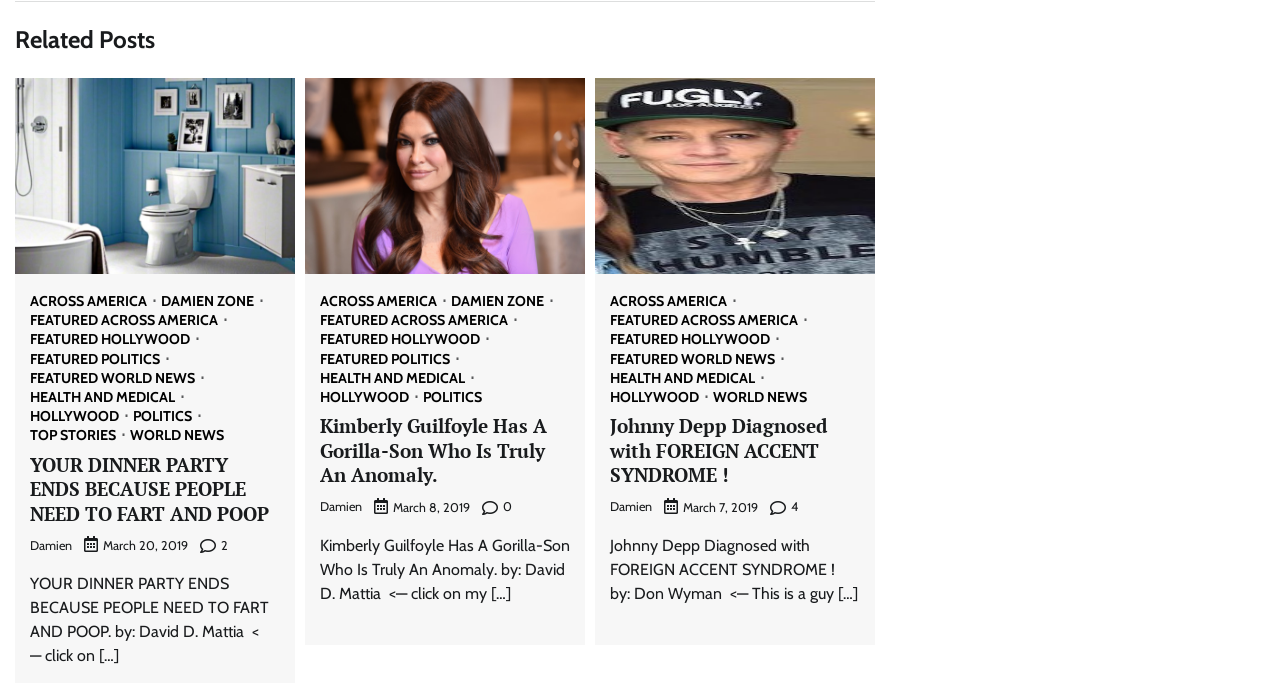Could you specify the bounding box coordinates for the clickable section to complete the following instruction: "Visit 'HOLLYWOOD'"?

[0.023, 0.599, 0.1, 0.62]